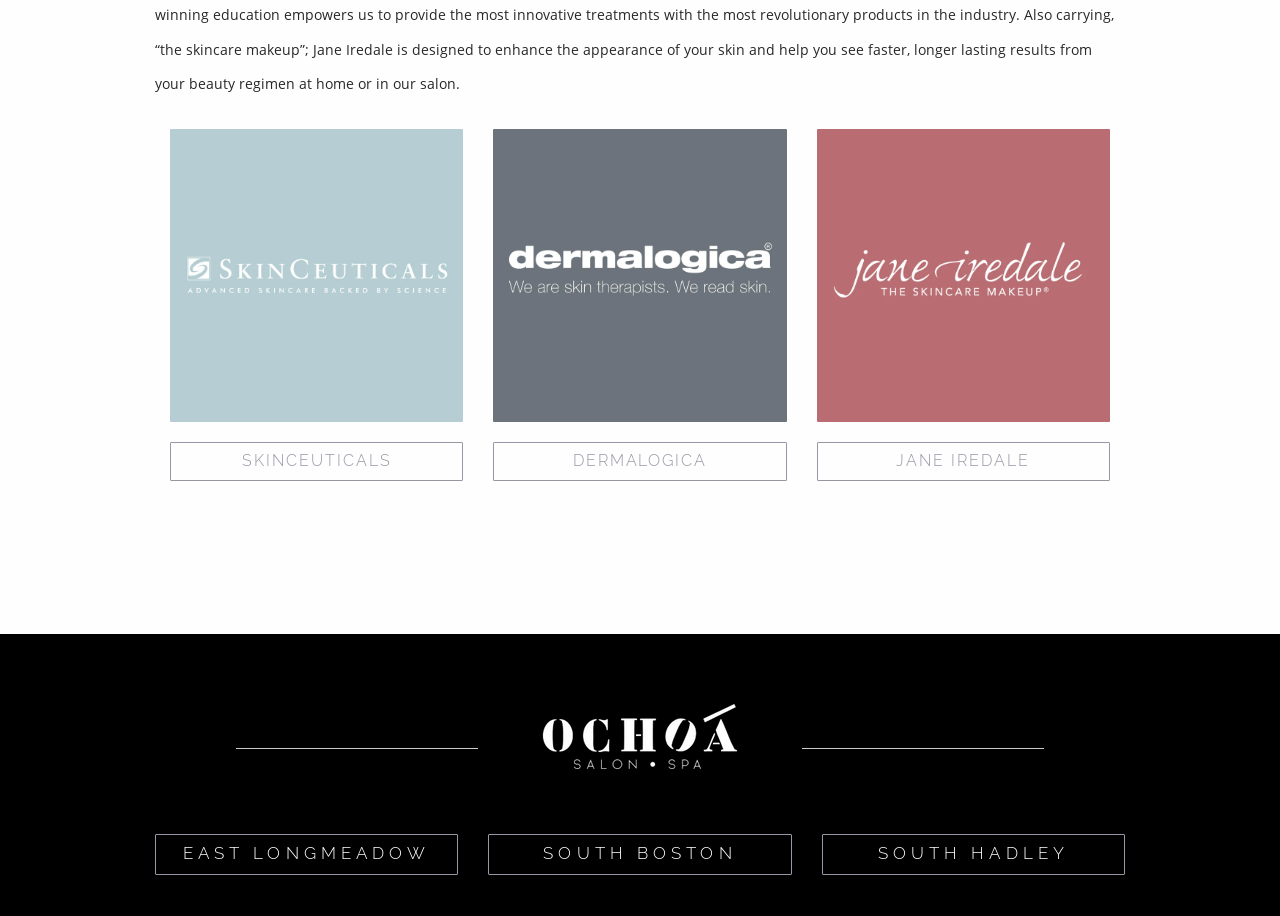Answer the following query with a single word or phrase:
What is the name of the salon or spa linked to the image with a bounding box of [0.422, 0.769, 0.578, 0.845]?

Ochoa Salon & Spa